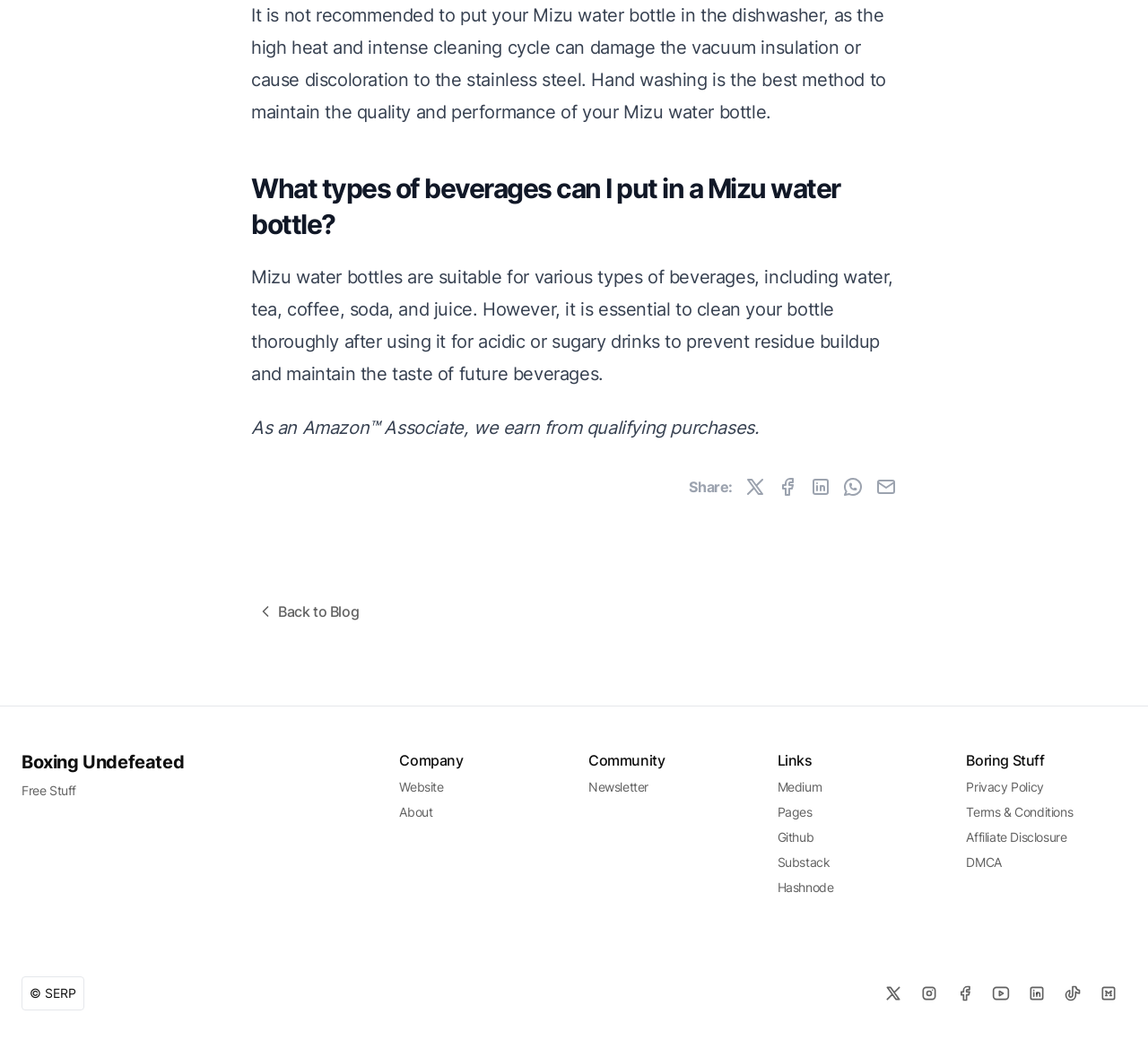How can I share this content?
Answer the question using a single word or phrase, according to the image.

Through social media